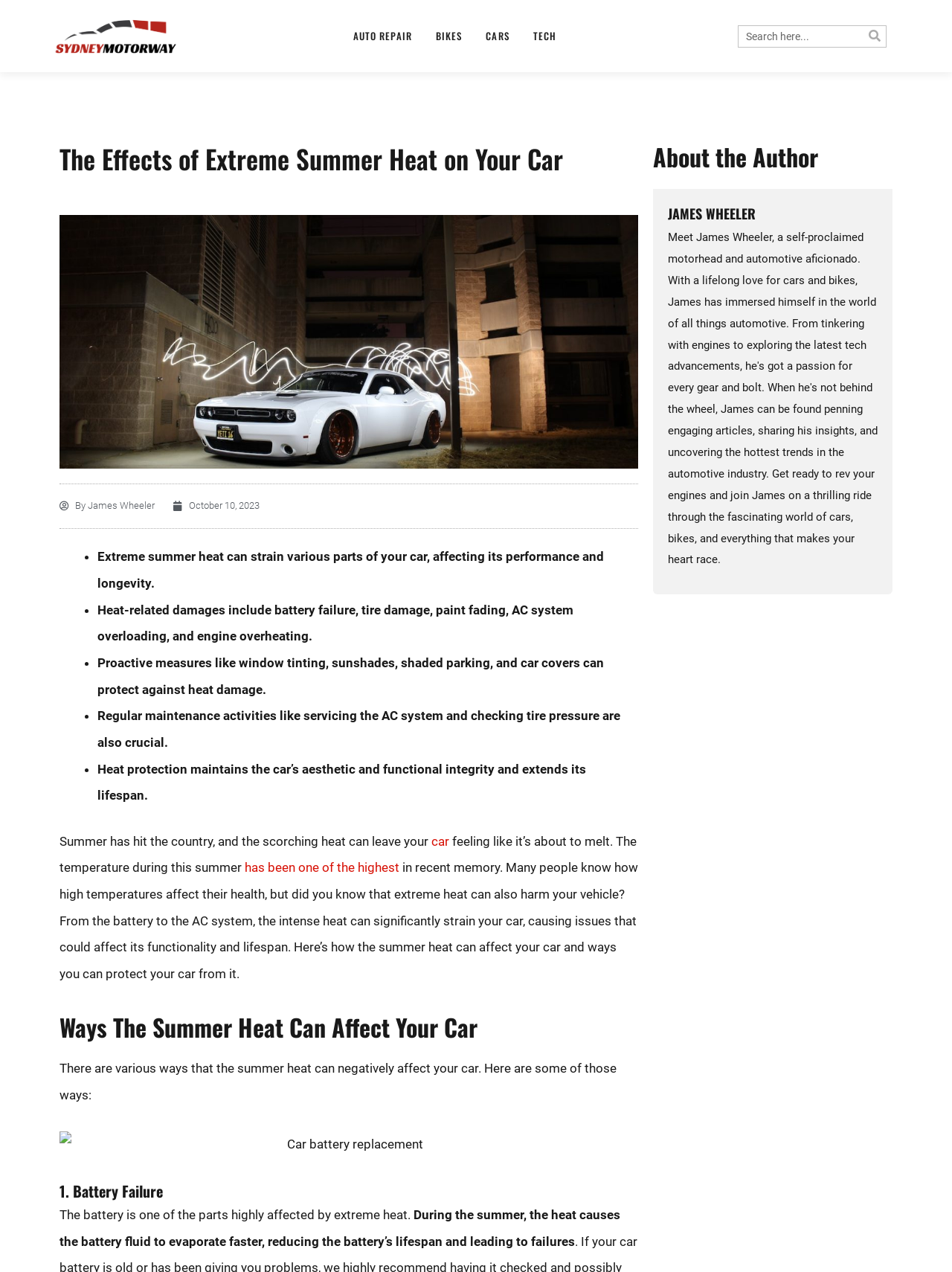Using the format (top-left x, top-left y, bottom-right x, bottom-right y), provide the bounding box coordinates for the described UI element. All values should be floating point numbers between 0 and 1: parent_node: Search name="s" placeholder="Search here..."

[0.776, 0.02, 0.907, 0.037]